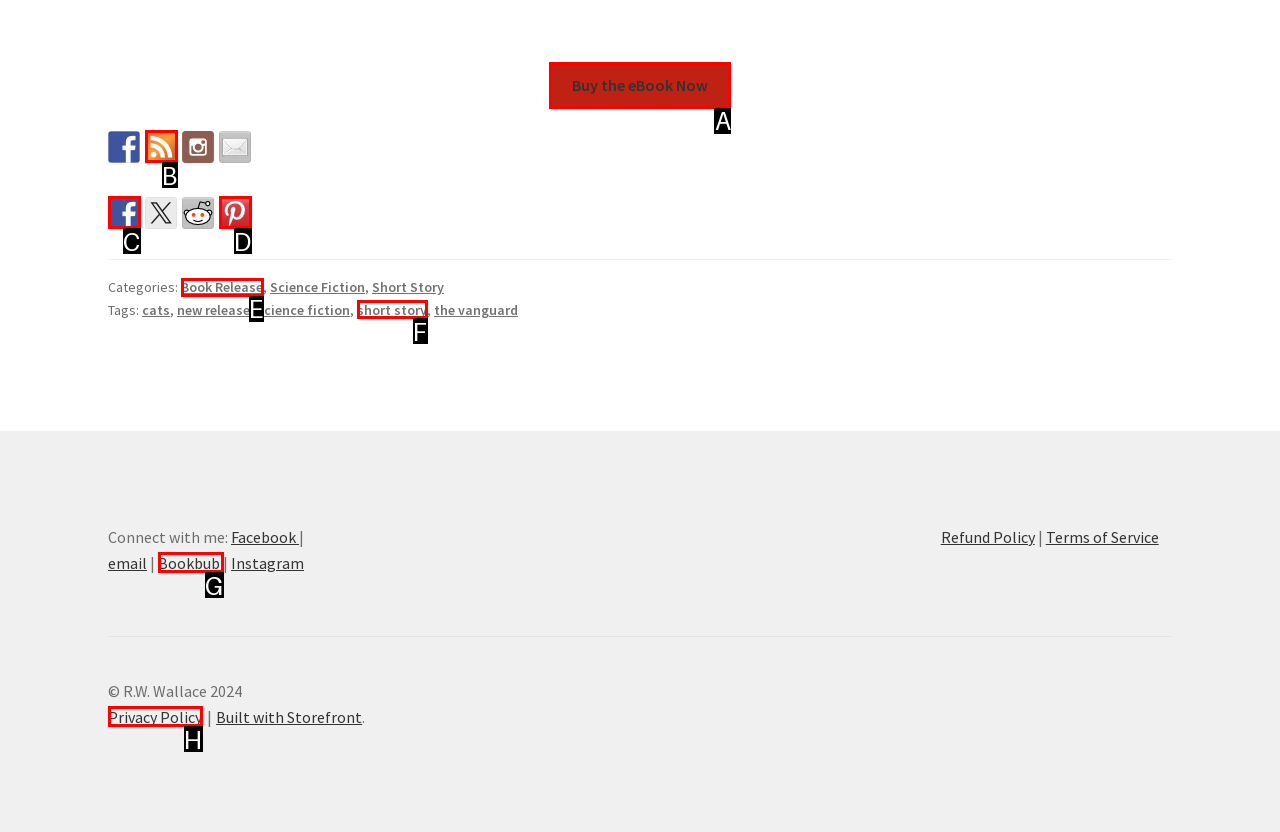Based on the description: Buy the eBook Now, select the HTML element that best fits. Reply with the letter of the correct choice from the options given.

A